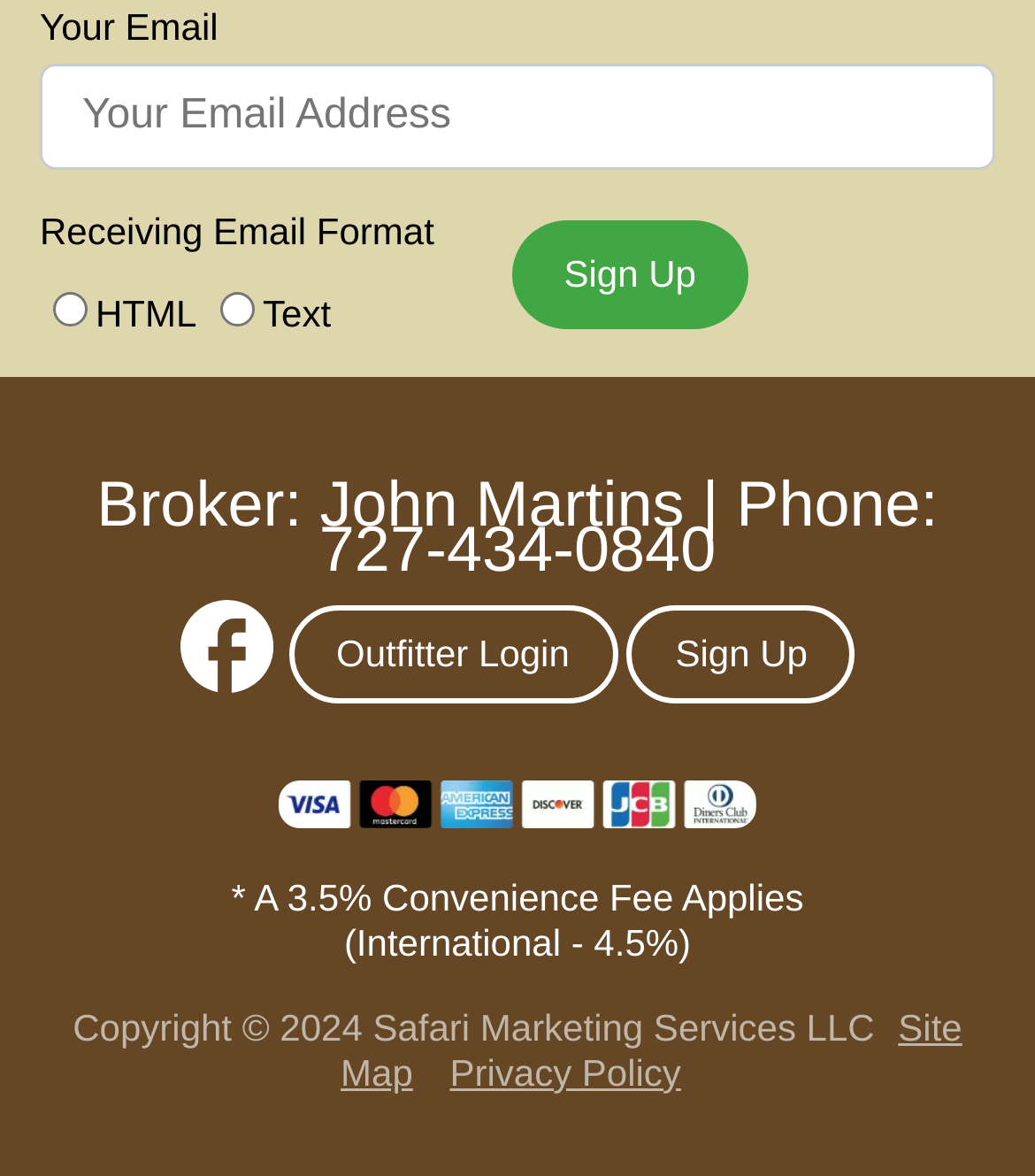Predict the bounding box coordinates for the UI element described as: "parent_node: Text name="homesbg_email_format" value="text"". The coordinates should be four float numbers between 0 and 1, presented as [left, top, right, bottom].

[0.213, 0.249, 0.246, 0.279]